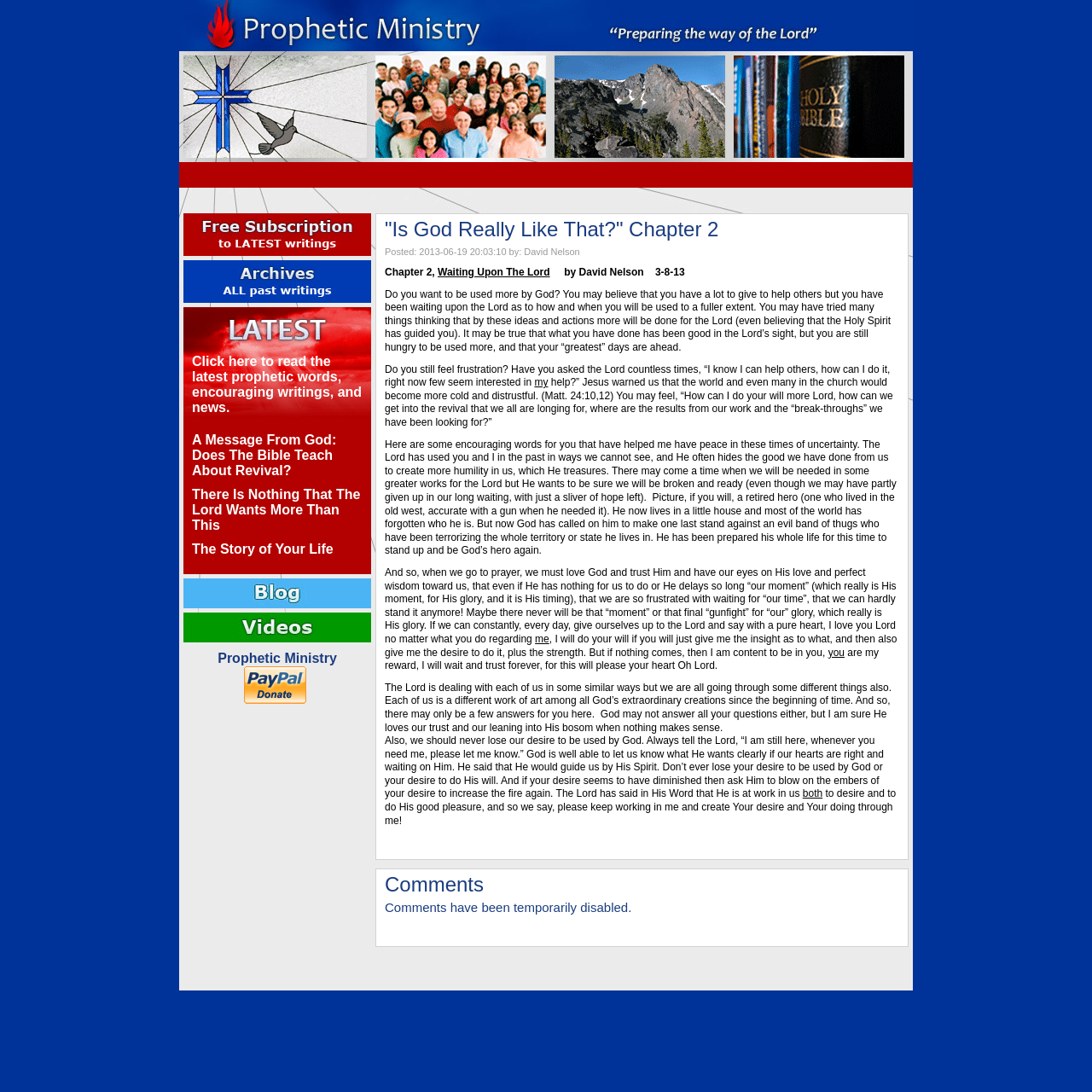What is the status of comments?
Using the details shown in the screenshot, provide a comprehensive answer to the question.

I found the answer by reading the text content of the webpage, specifically the section with the heading 'Comments'. The text mentions that 'Comments have been temporarily disabled', indicating that comments are not currently available.